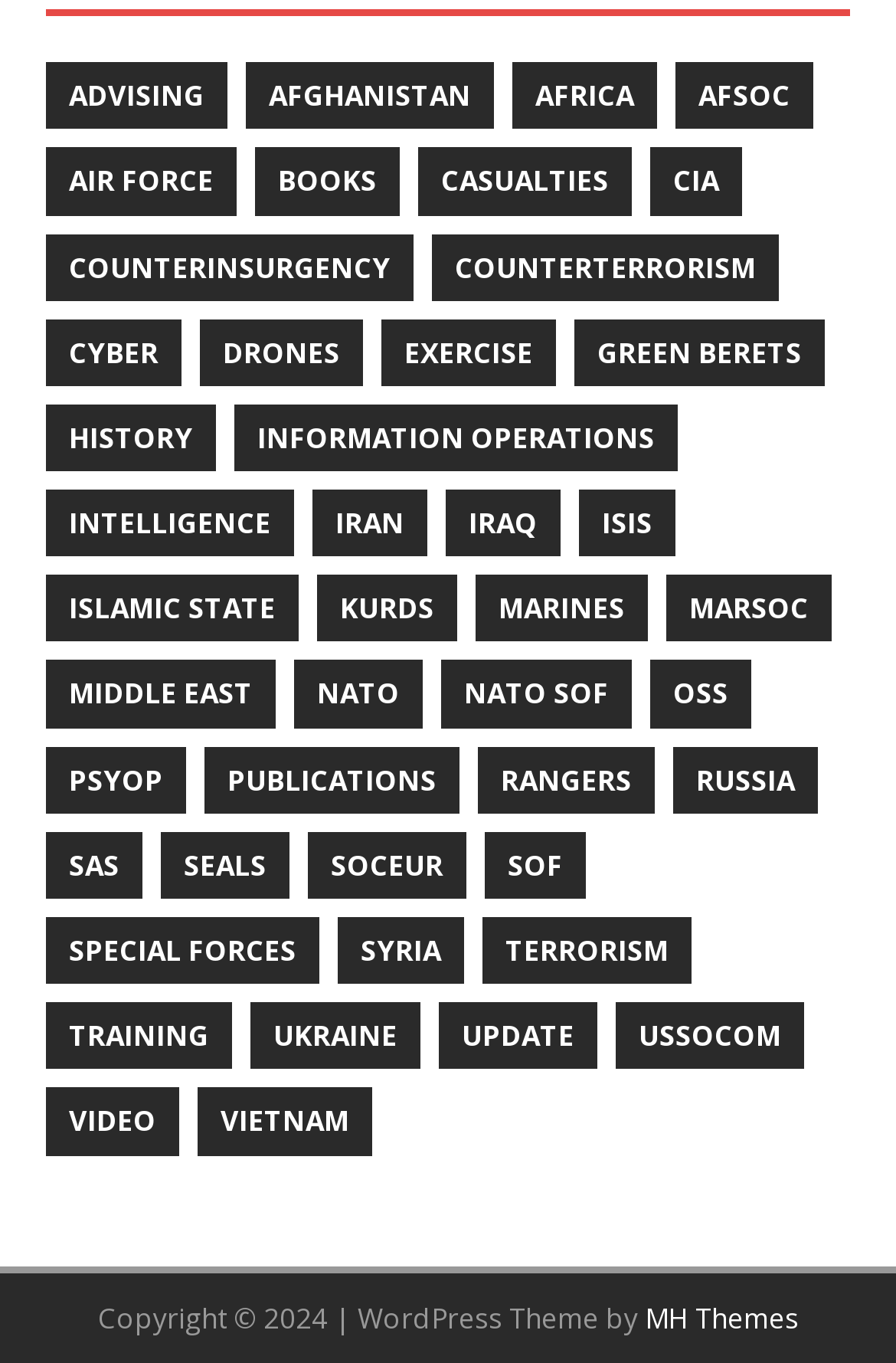Use a single word or phrase to respond to the question:
What is the copyright year of the webpage?

2024